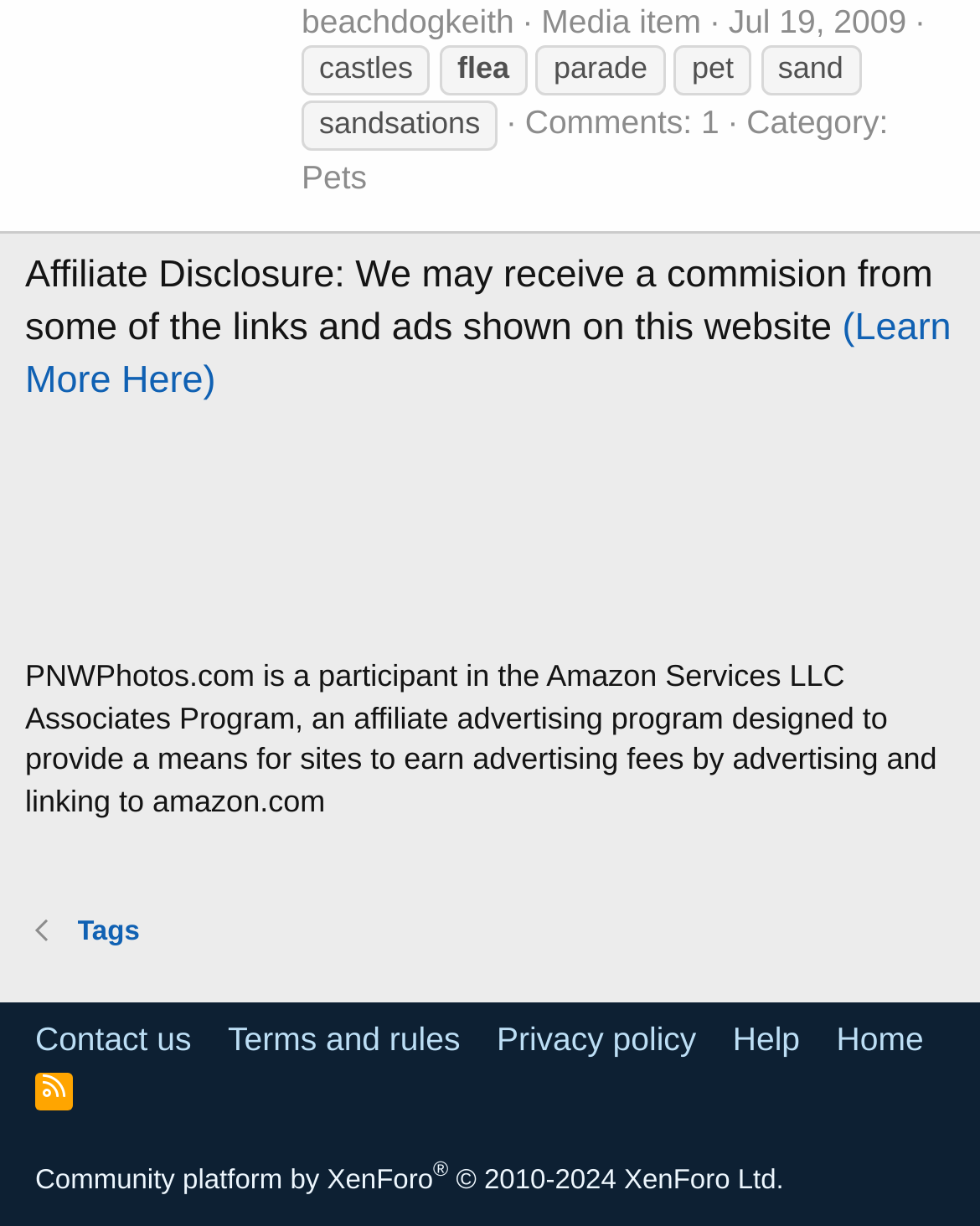Could you find the bounding box coordinates of the clickable area to complete this instruction: "View the 'Comments: 1' section"?

[0.536, 0.083, 0.734, 0.114]